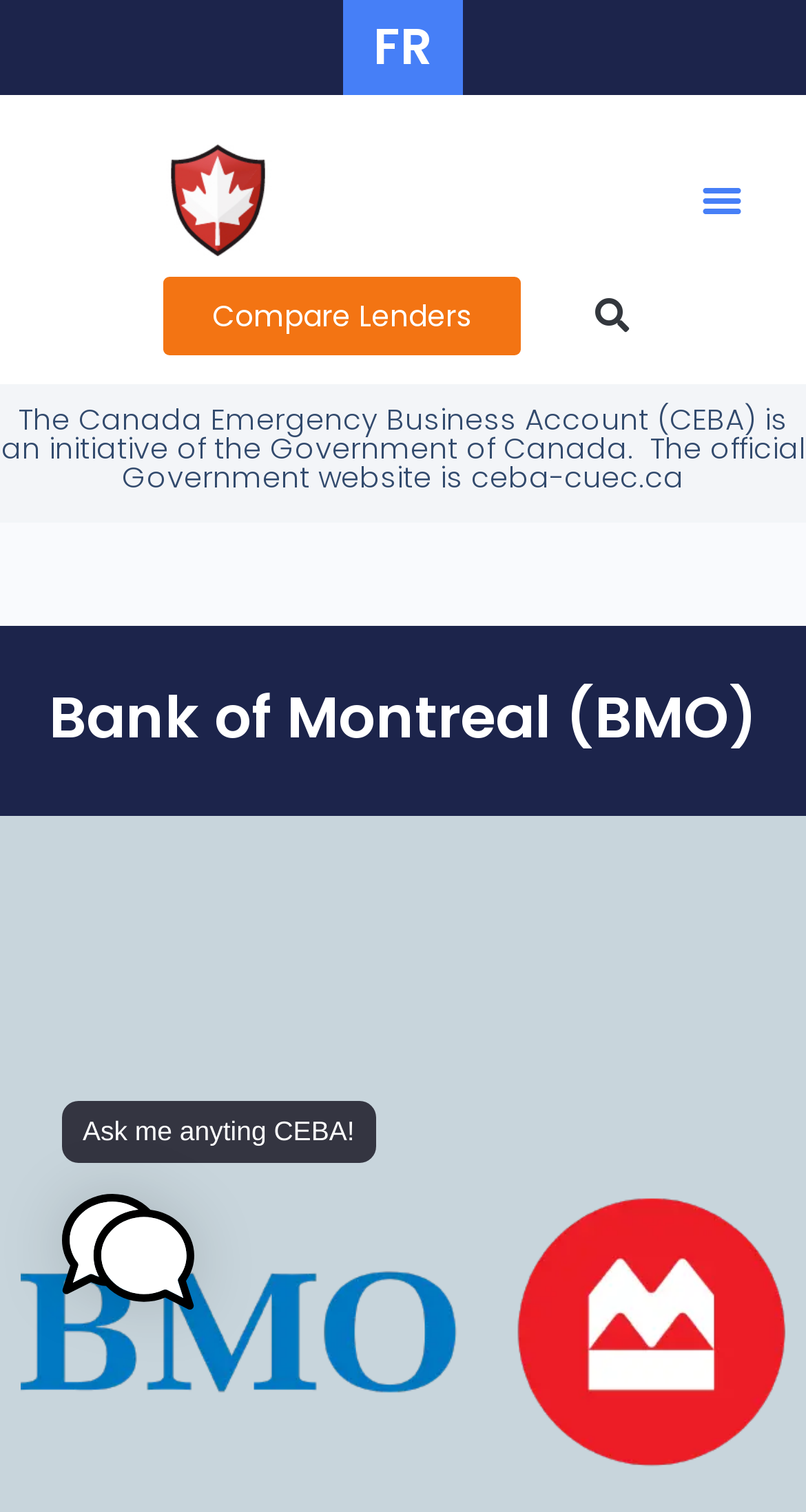Please find and provide the title of the webpage.

Bank of Montreal (BMO)